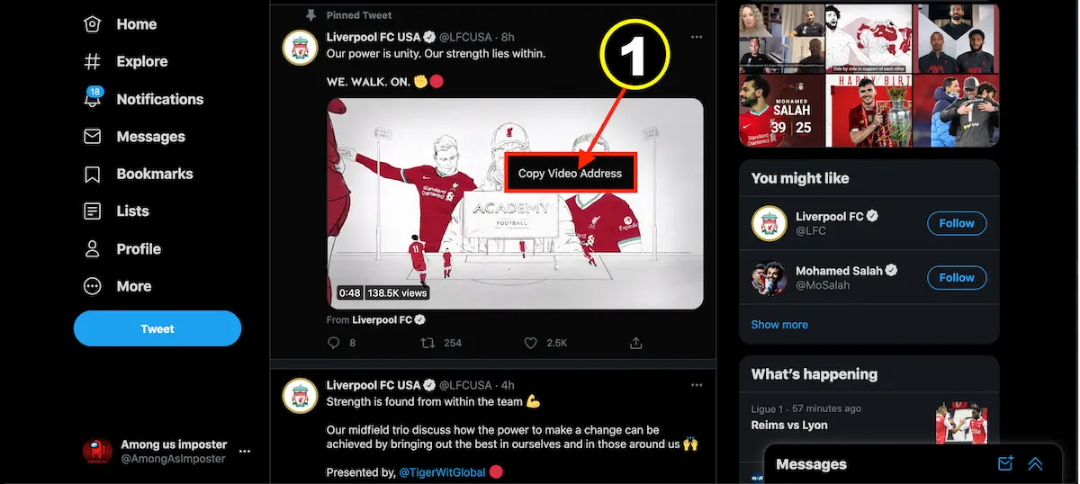What does the view count indicate?
Using the screenshot, give a one-word or short phrase answer.

Viewer engagement